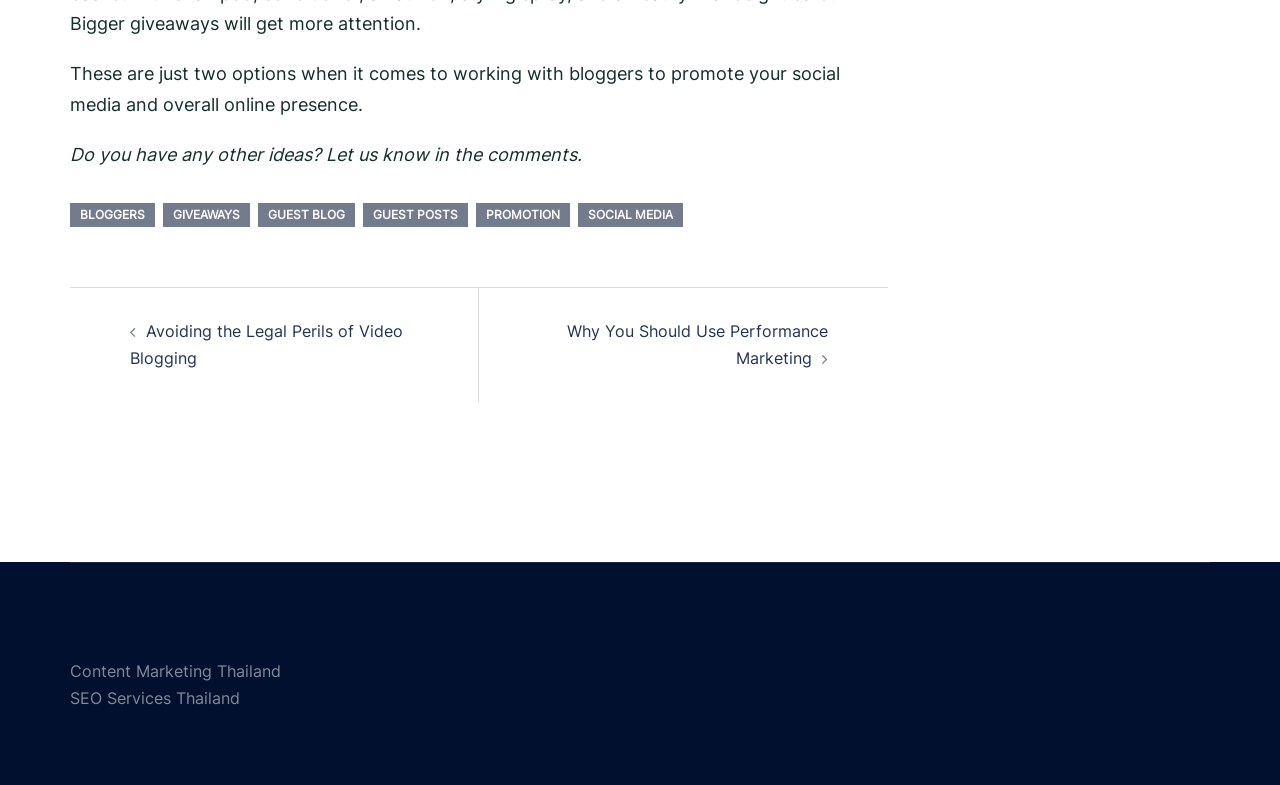What is the purpose of the 'Post navigation' section?
From the screenshot, provide a brief answer in one word or phrase.

To navigate between posts